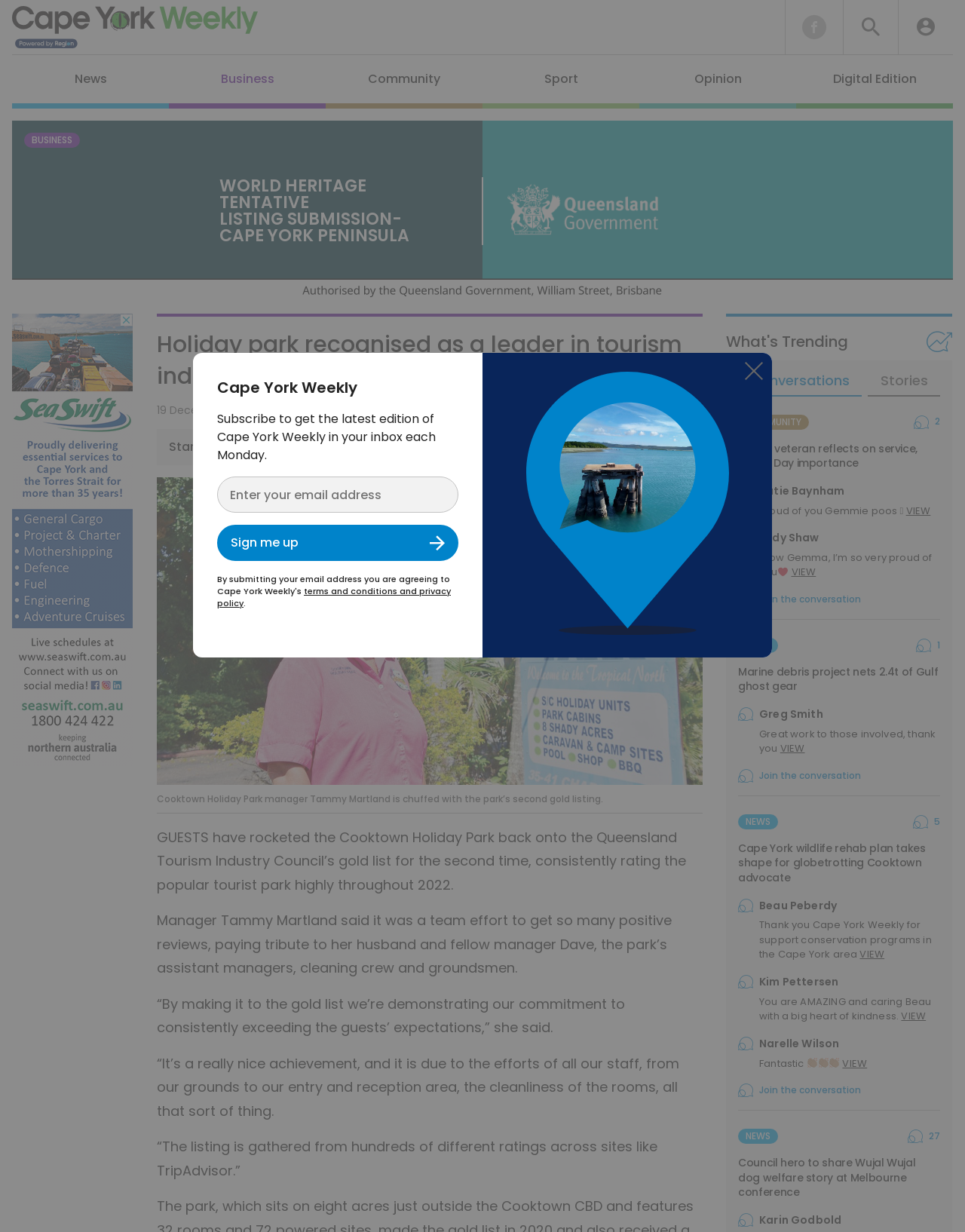Please find the bounding box coordinates of the element that needs to be clicked to perform the following instruction: "Read news". The bounding box coordinates should be four float numbers between 0 and 1, represented as [left, top, right, bottom].

[0.169, 0.045, 0.175, 0.088]